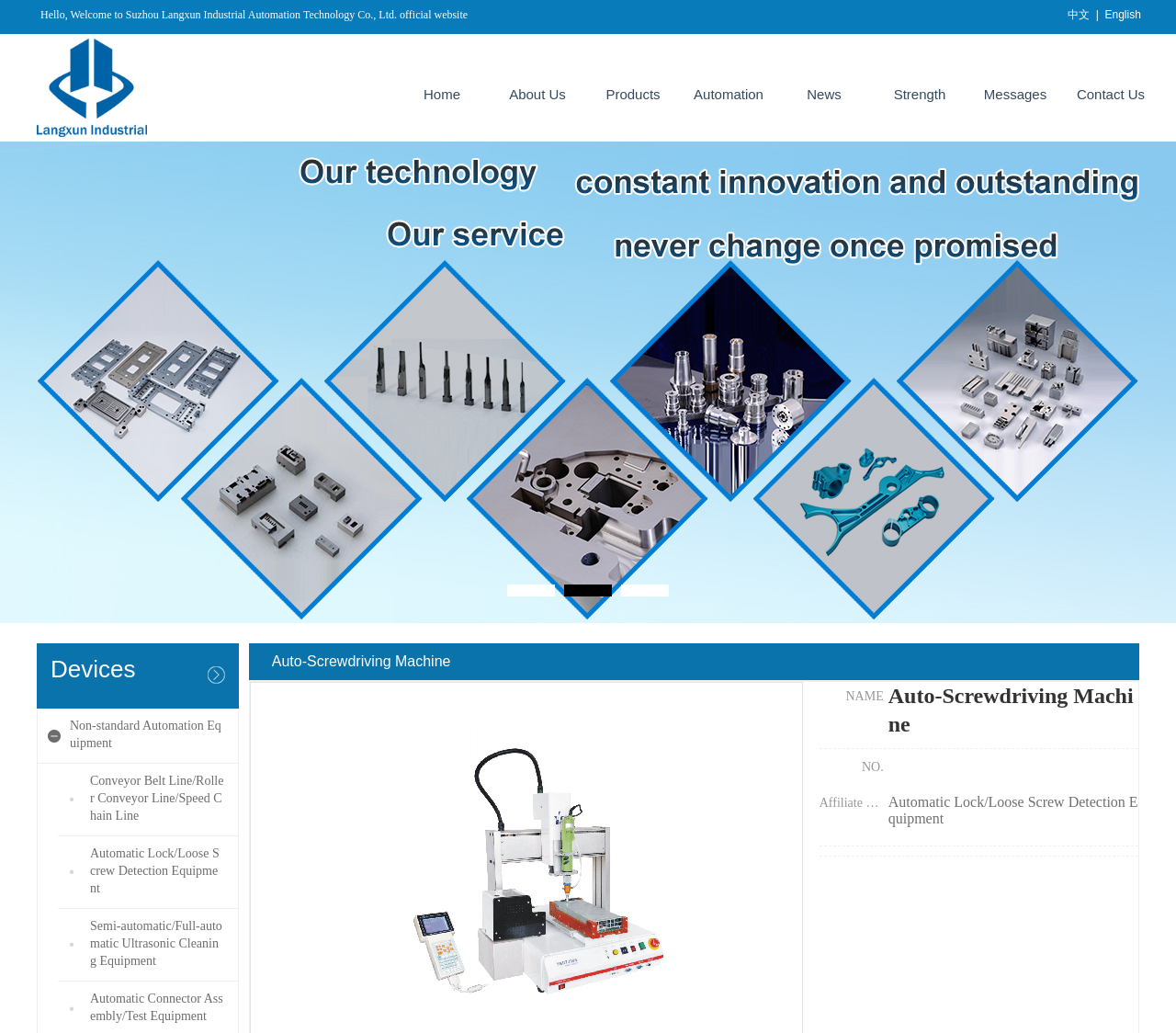Using the webpage screenshot, locate the HTML element that fits the following description and provide its bounding box: "Automatic Lock/Loose Screw Detection Equipment".

[0.755, 0.769, 0.968, 0.801]